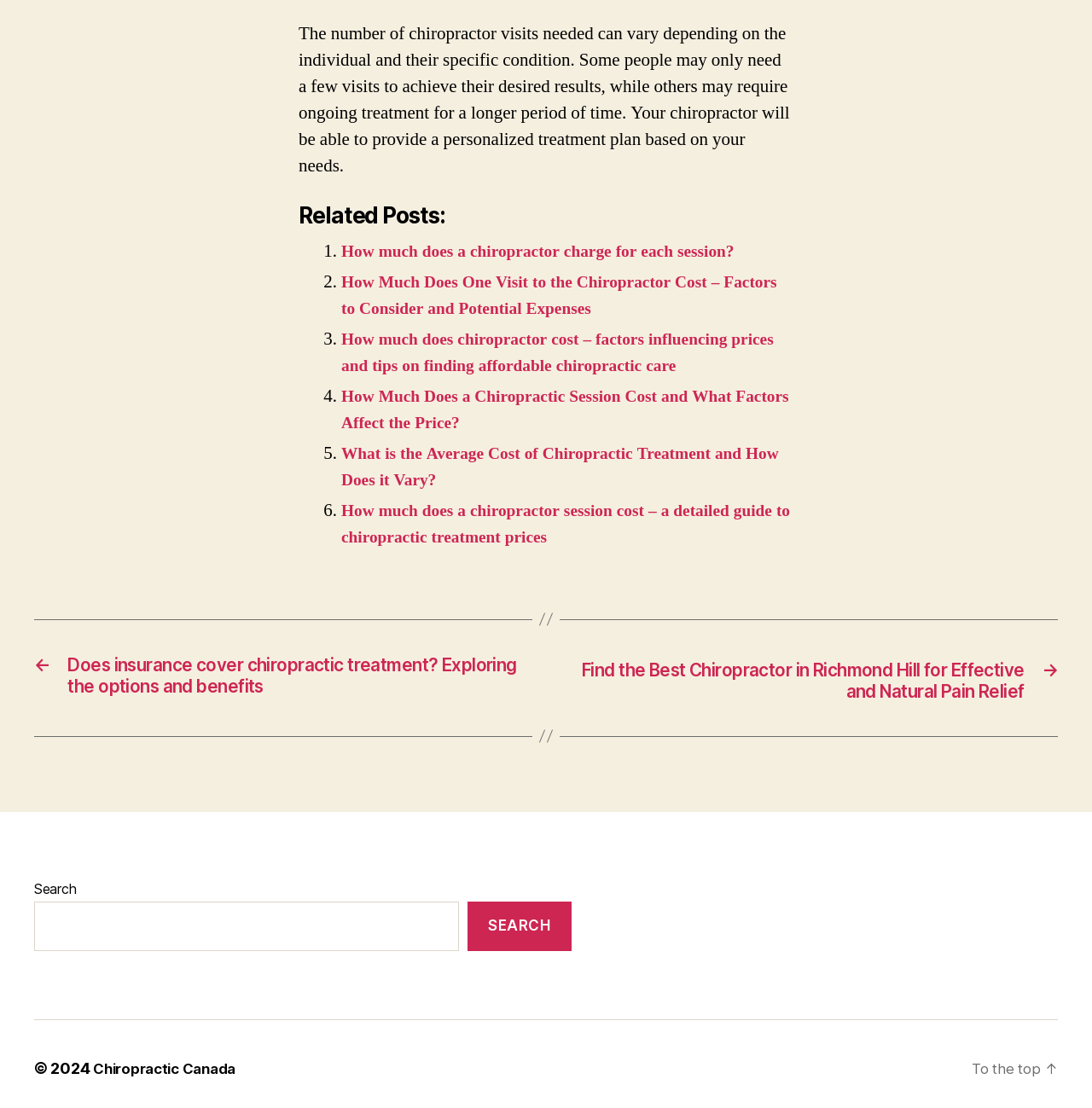Please provide a detailed answer to the question below by examining the image:
What is the function of the search box?

The search box, located in the complementary section with ID 30, allows users to search for specific keywords or topics within the website. The search box is accompanied by a 'Search' button, which submits the search query.